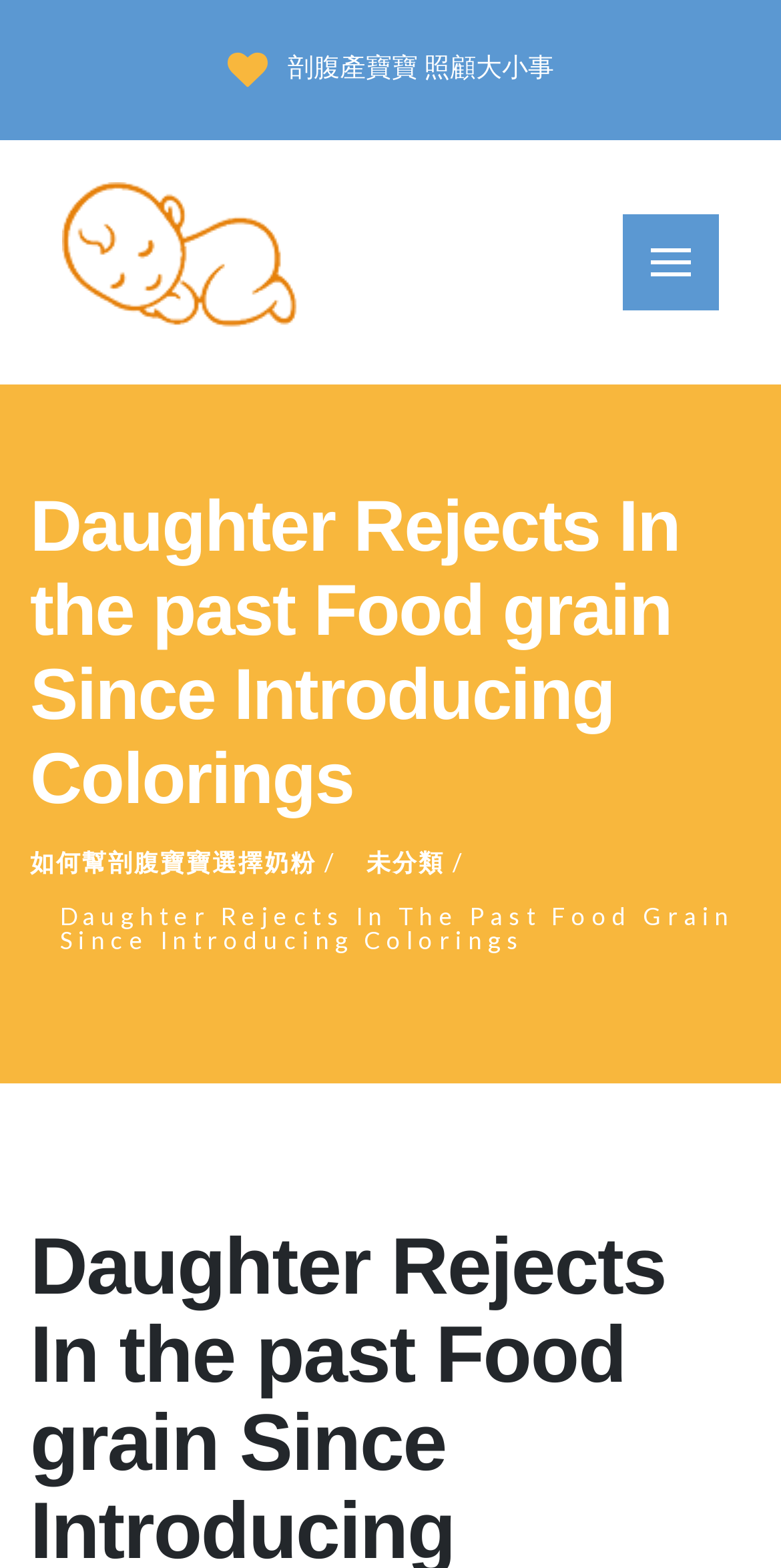Identify the bounding box coordinates for the UI element described as: "如何幫剖腹寶寶選擇奶粉".

[0.038, 0.54, 0.405, 0.559]